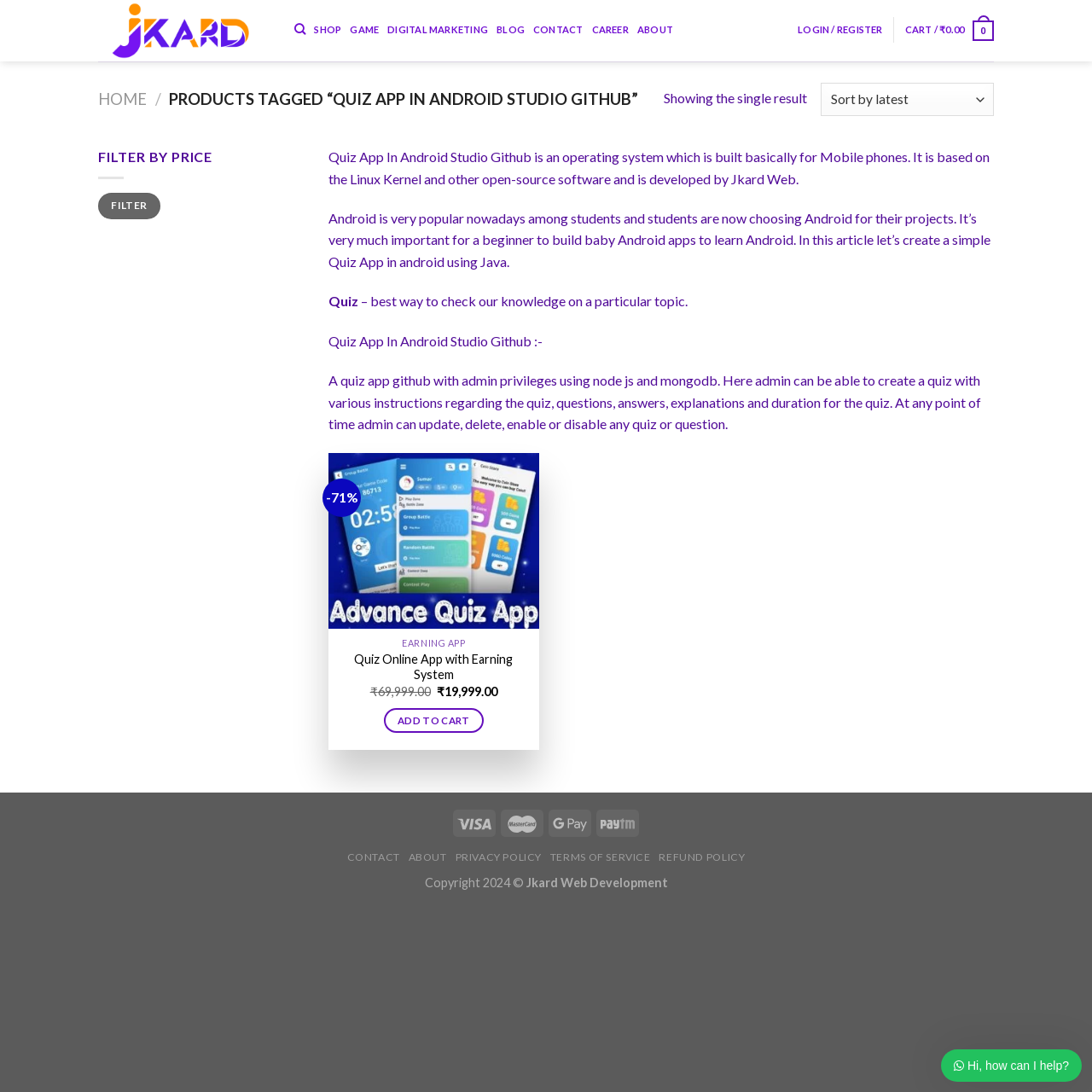Find the bounding box coordinates for the HTML element described as: "About". The coordinates should consist of four float values between 0 and 1, i.e., [left, top, right, bottom].

[0.584, 0.002, 0.616, 0.052]